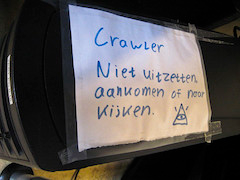Analyze the image and deliver a detailed answer to the question: What is the purpose of the symbol on the notice?

The symbol, resembling a triangle with a face, adds a playful yet cautionary tone to the warning on the notice, emphasizing the importance of leaving the crawler undisturbed.